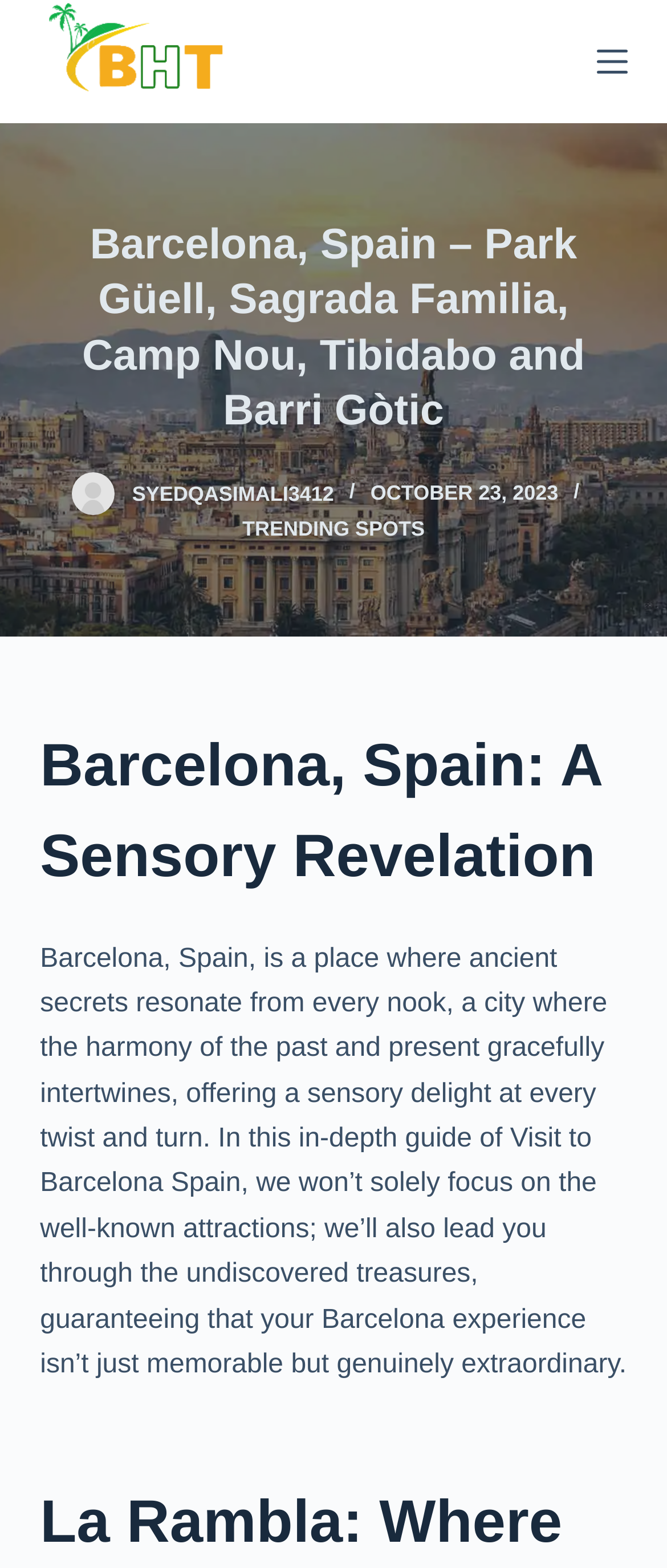Construct a comprehensive description capturing every detail on the webpage.

The webpage is about planning a visit to Barcelona, Spain, with a focus on exploring the city's popular places. At the top left corner, there is a link to "Skip to content". Next to it, on the top center, is the website's logo, "Beyond Horizon Trips Start Exploring with us", accompanied by an image. On the top right corner, there is a "Menu" button.

Below the top section, there is a large image that spans the entire width of the page, showcasing "Visit to Barcelona Spain Trending Spots Beyond Horizon Trips". Above this image, there is a header section that contains a heading that lists some of Barcelona's famous attractions, including Park Güell, Sagrada Familia, Camp Nou, Tibidabo, and Barri Gòtic.

To the right of the heading, there are two links, "syedqasimali3412" and "SYEDQASIMALI3412", each accompanied by an image. Below these links, there is a time stamp, "OCTOBER 23, 2023", and a link to "TRENDING SPOTS".

Further down, there is another heading, "Barcelona, Spain: A Sensory Revelation", followed by a lengthy paragraph of text that describes the city as a place where ancient secrets and modern harmony come together, offering a sensory delight at every turn. The text also mentions that the guide will not only focus on well-known attractions but also lead visitors through undiscovered treasures, ensuring a memorable and extraordinary experience.